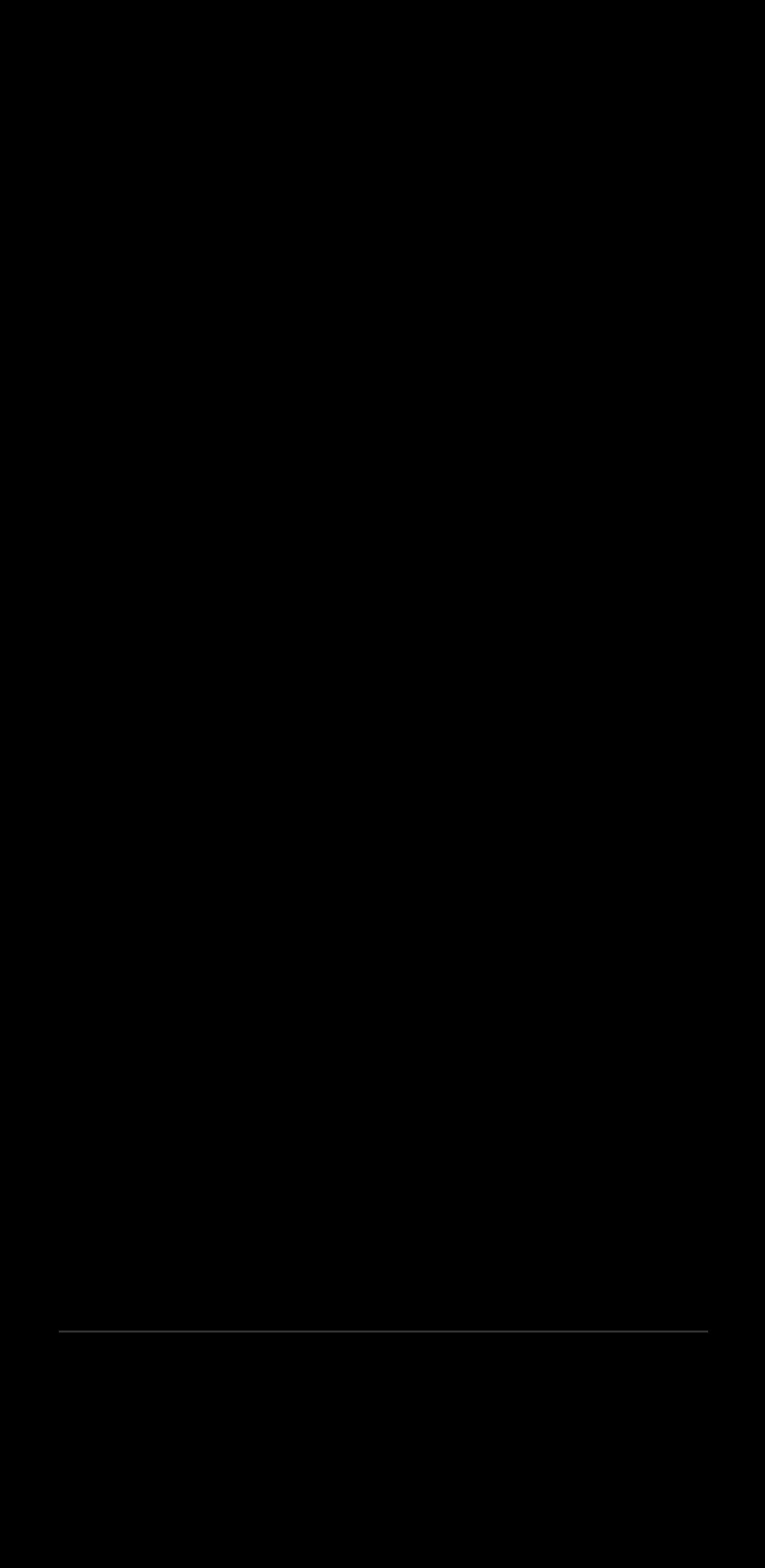Please locate the bounding box coordinates of the element that should be clicked to complete the given instruction: "Learn about portfolio management".

[0.076, 0.288, 0.504, 0.313]